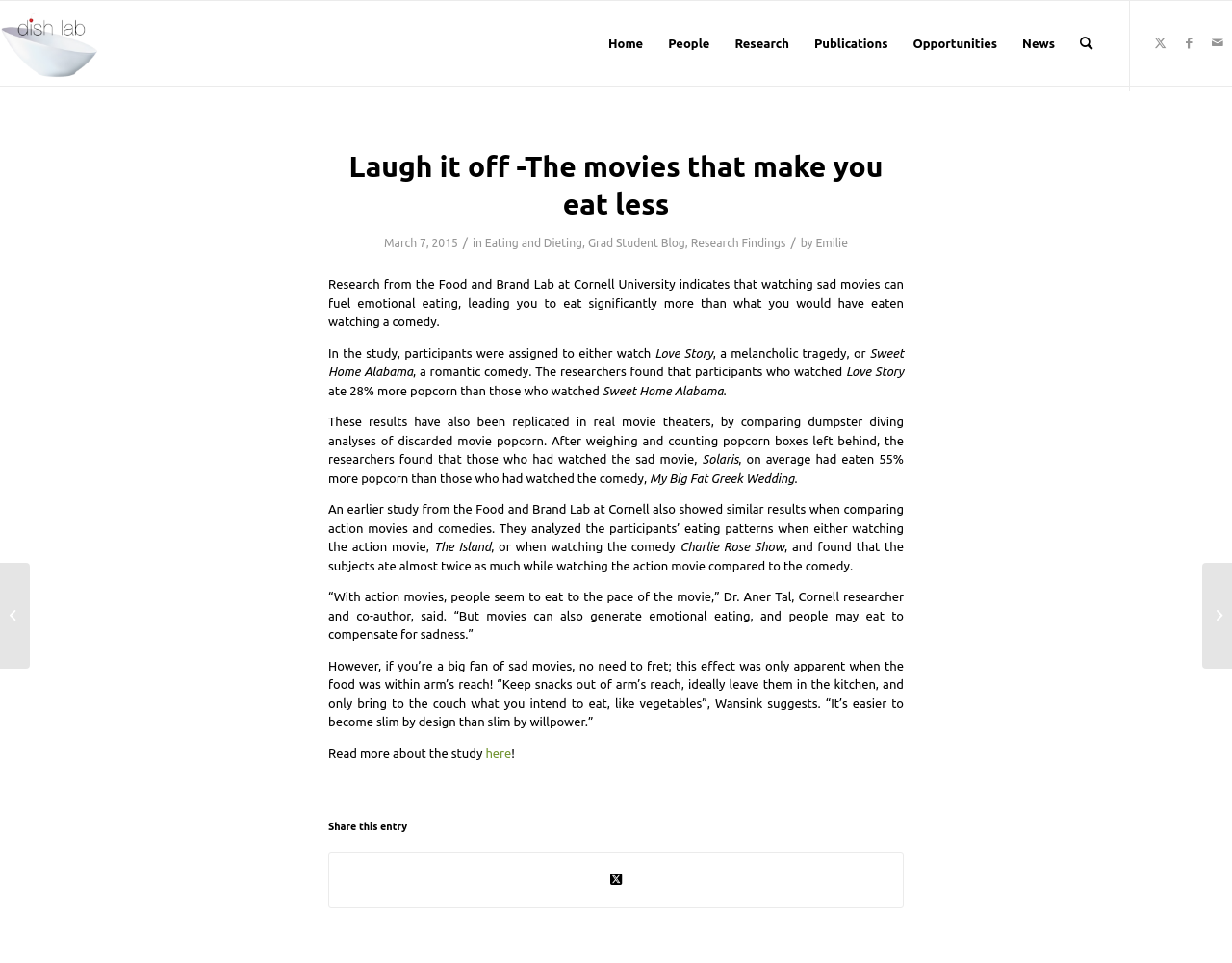What is the name of the lab where the research was conducted?
Refer to the image and respond with a one-word or short-phrase answer.

Food and Brand Lab